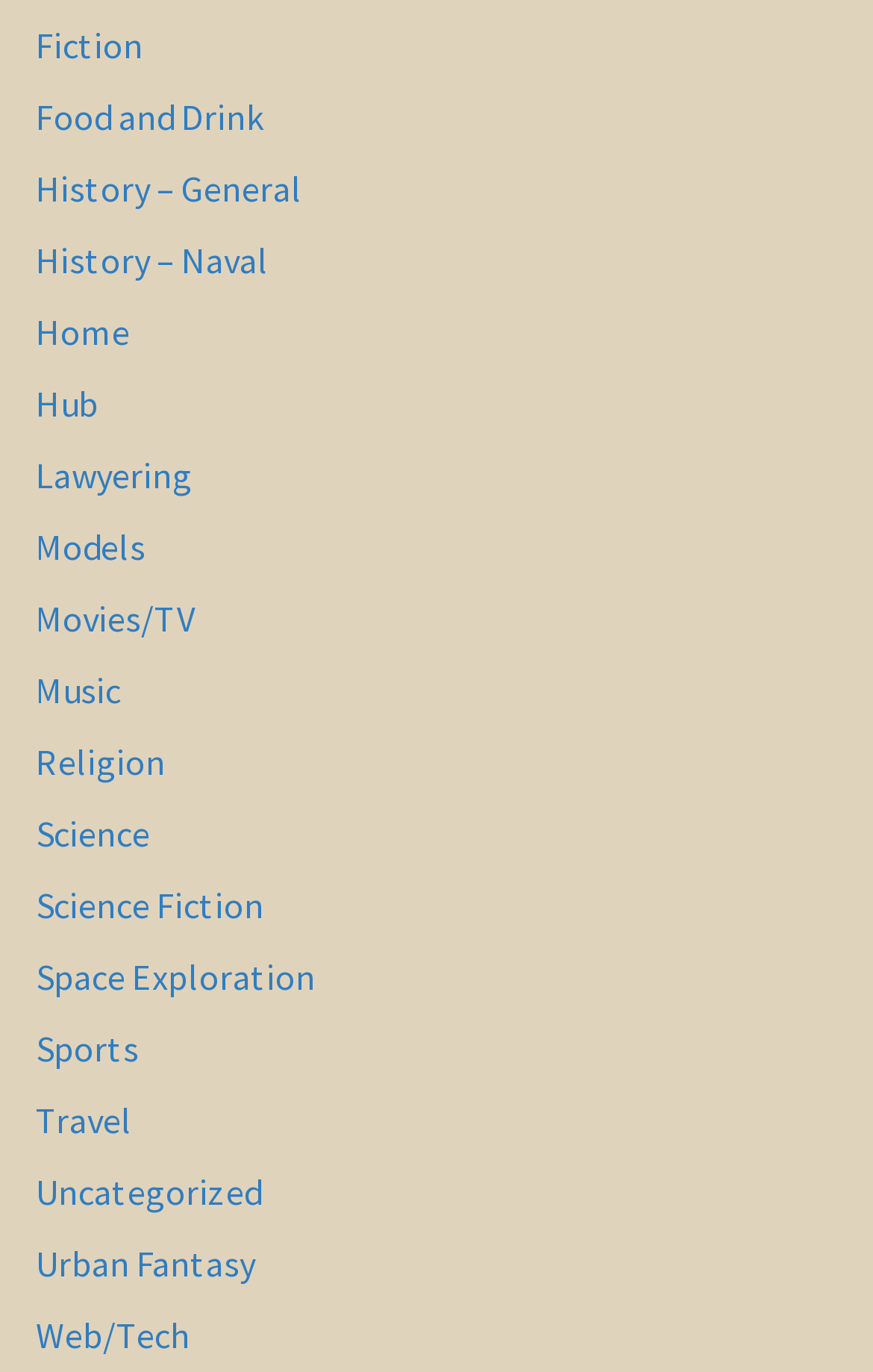Using the information in the image, could you please answer the following question in detail:
Is there a category for Sports?

I scanned the links on the webpage and found a category called 'Sports', which is located near the bottom of the list.